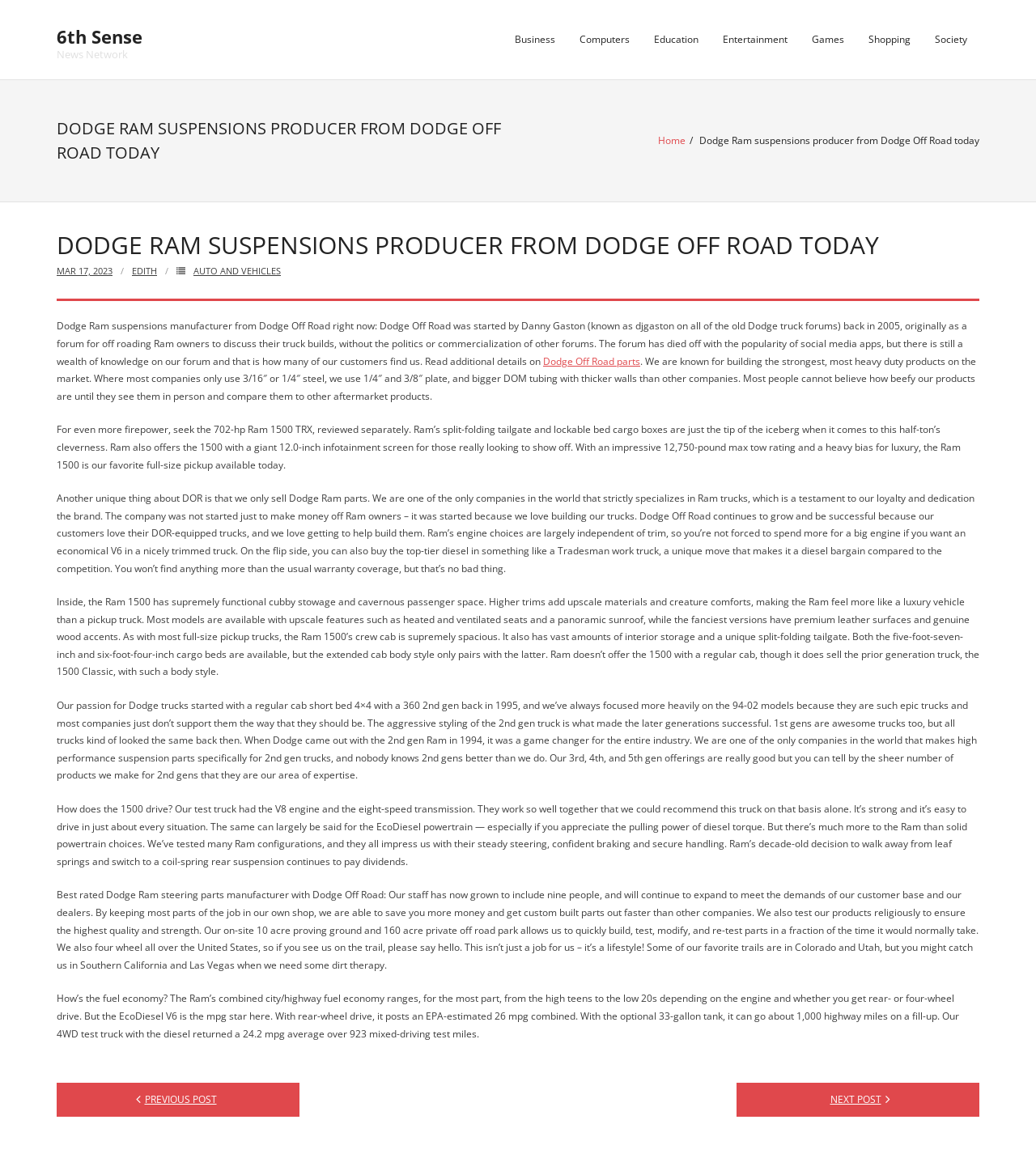Locate the bounding box coordinates of the clickable area needed to fulfill the instruction: "Read more about 'Dodge Off Road parts'".

[0.524, 0.301, 0.618, 0.313]